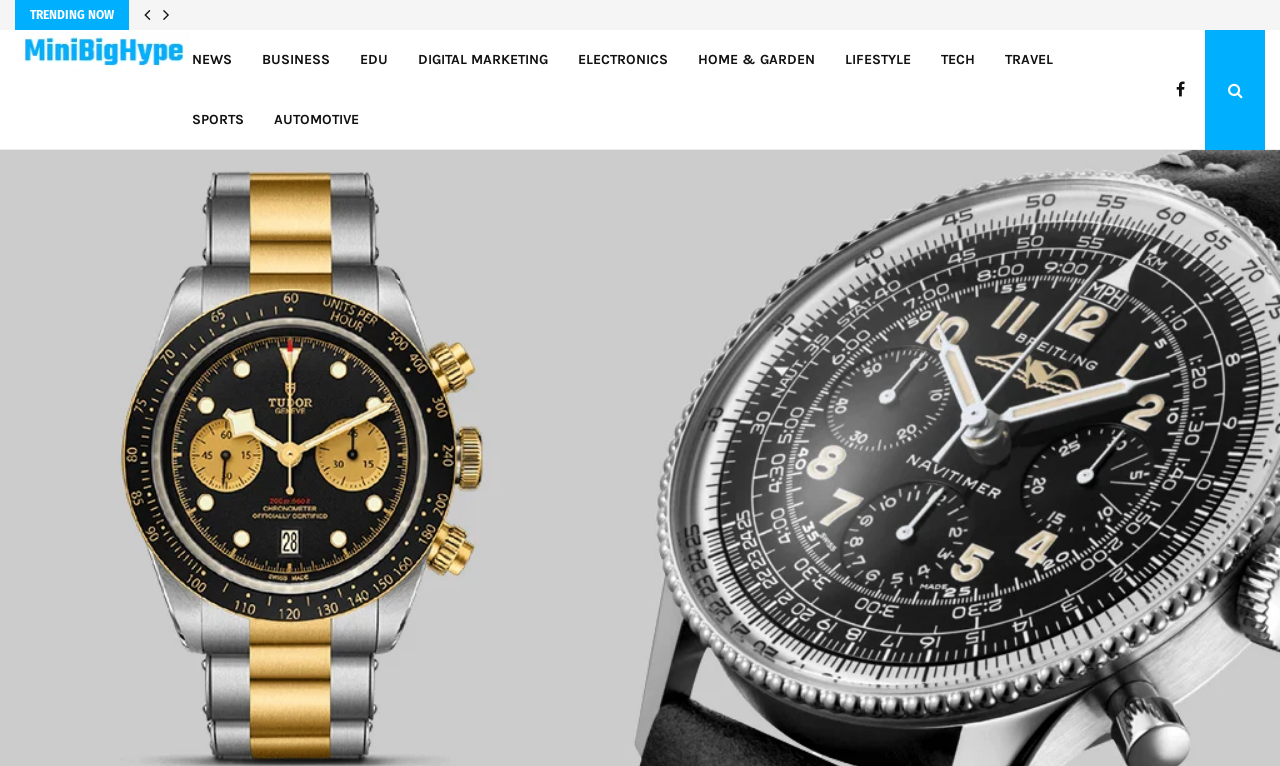Provide a thorough description of this webpage.

This webpage appears to be a news or blog website, with a focus on luxury watches. The title "Which Luxury Watches are Worth the Money?" is prominently displayed at the top. Below the title, there is a section labeled "TRENDING NOW" with two icons, possibly indicating trending topics or categories.

To the right of the "TRENDING NOW" section, there is a heading "Mini Big Hype" with a link and an associated image. This section seems to be a featured article or news story.

The top navigation menu consists of several links, including "NEWS", "BUSINESS", "EDU", "DIGITAL MARKETING", "ELECTRONICS", "HOME & GARDEN", "LIFESTYLE", "TECH", and "TRAVEL". These links are arranged horizontally across the top of the page.

Below the top navigation menu, there are two more links, "SPORTS" and "AUTOMOTIVE", which are positioned slightly lower than the other links.

The webpage also mentions Rolex, a luxury watch brand, and highlights that they have a timepiece for every taste, including elegance, style, and classic designs. Additionally, Diamond Rolex is mentioned as a popular choice among diamond lovers.